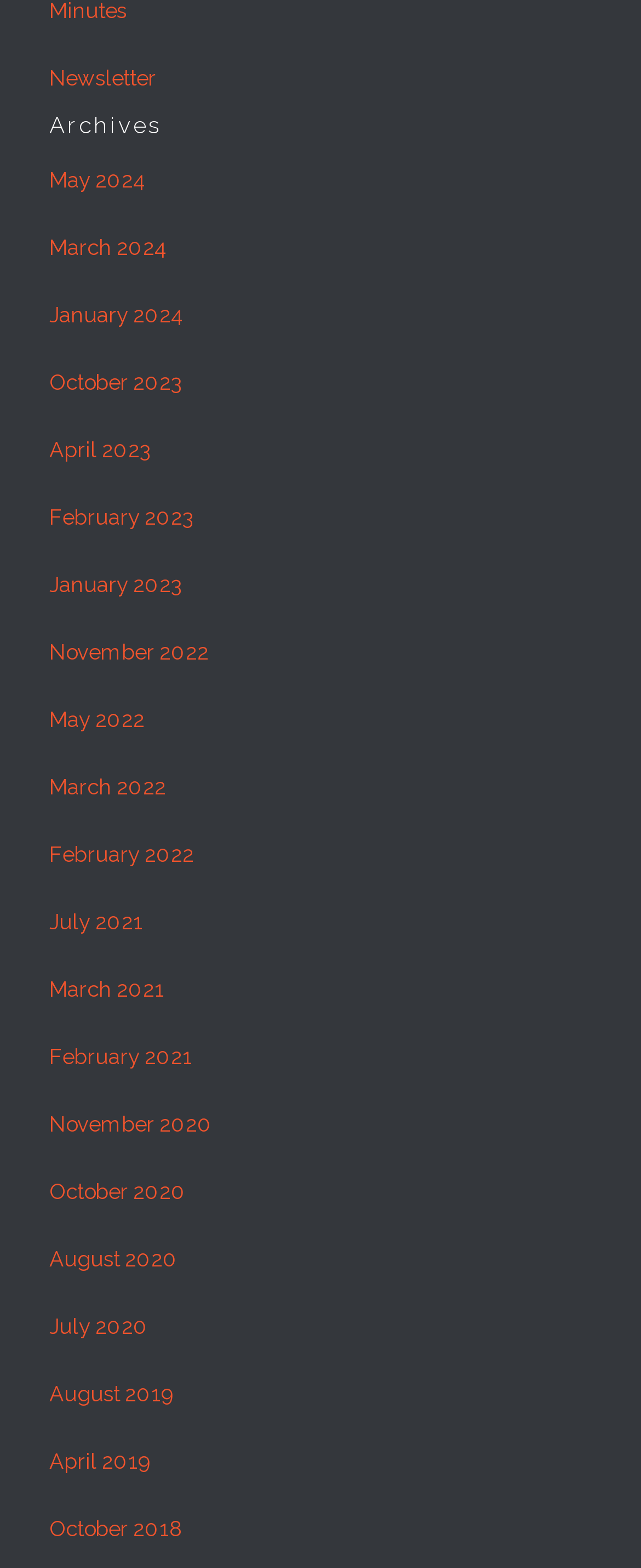Specify the bounding box coordinates of the element's area that should be clicked to execute the given instruction: "View archives". The coordinates should be four float numbers between 0 and 1, i.e., [left, top, right, bottom].

[0.077, 0.071, 0.923, 0.093]